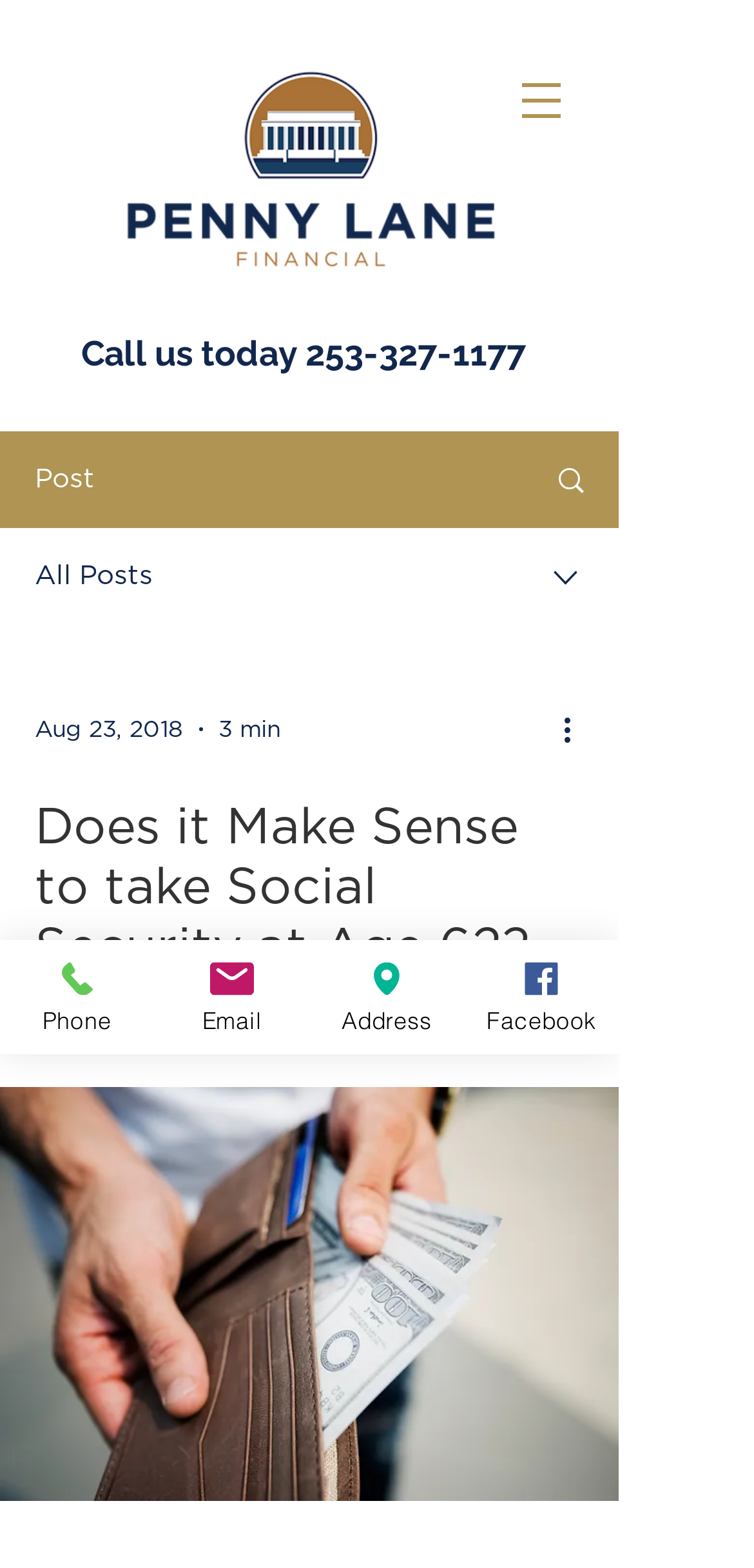Can you look at the image and give a comprehensive answer to the question:
What is the date of the article?

I found the date of the article by looking at the generic element that says 'Aug 23, 2018'.